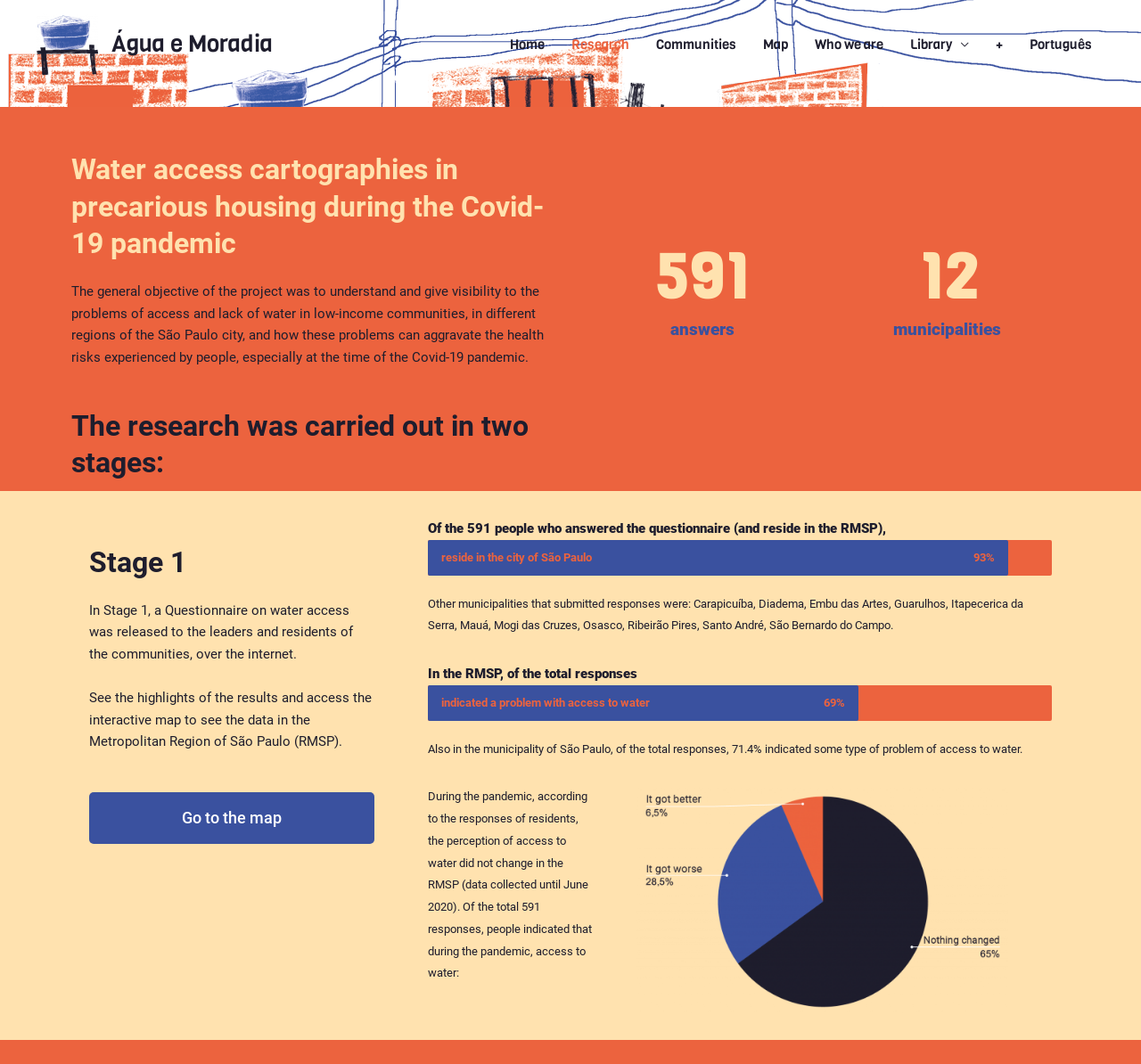Find the bounding box coordinates of the element to click in order to complete the given instruction: "Click the 'Água e Moradia' link."

[0.031, 0.033, 0.086, 0.049]